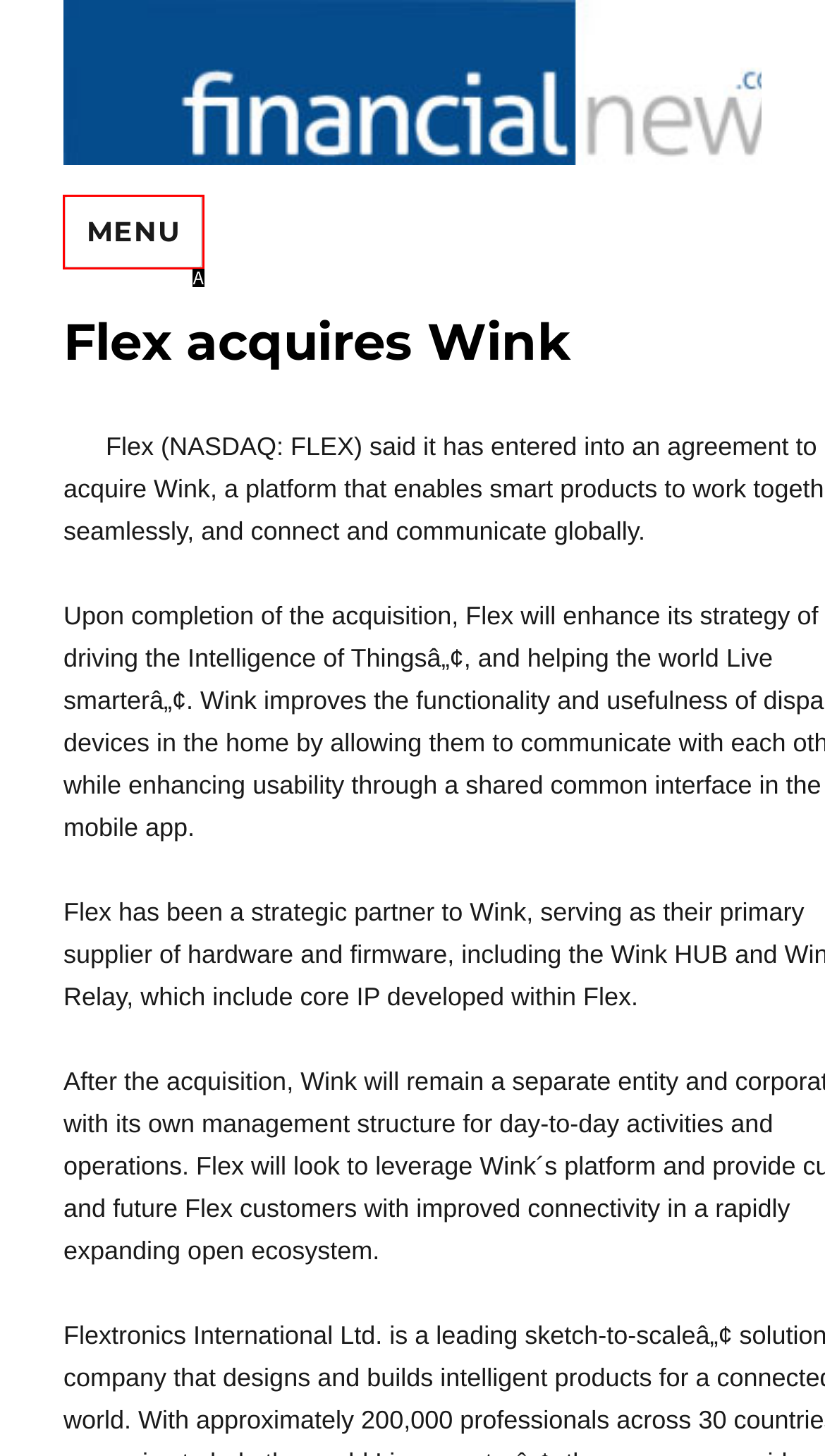Identify the letter of the UI element that corresponds to: Menu
Respond with the letter of the option directly.

A